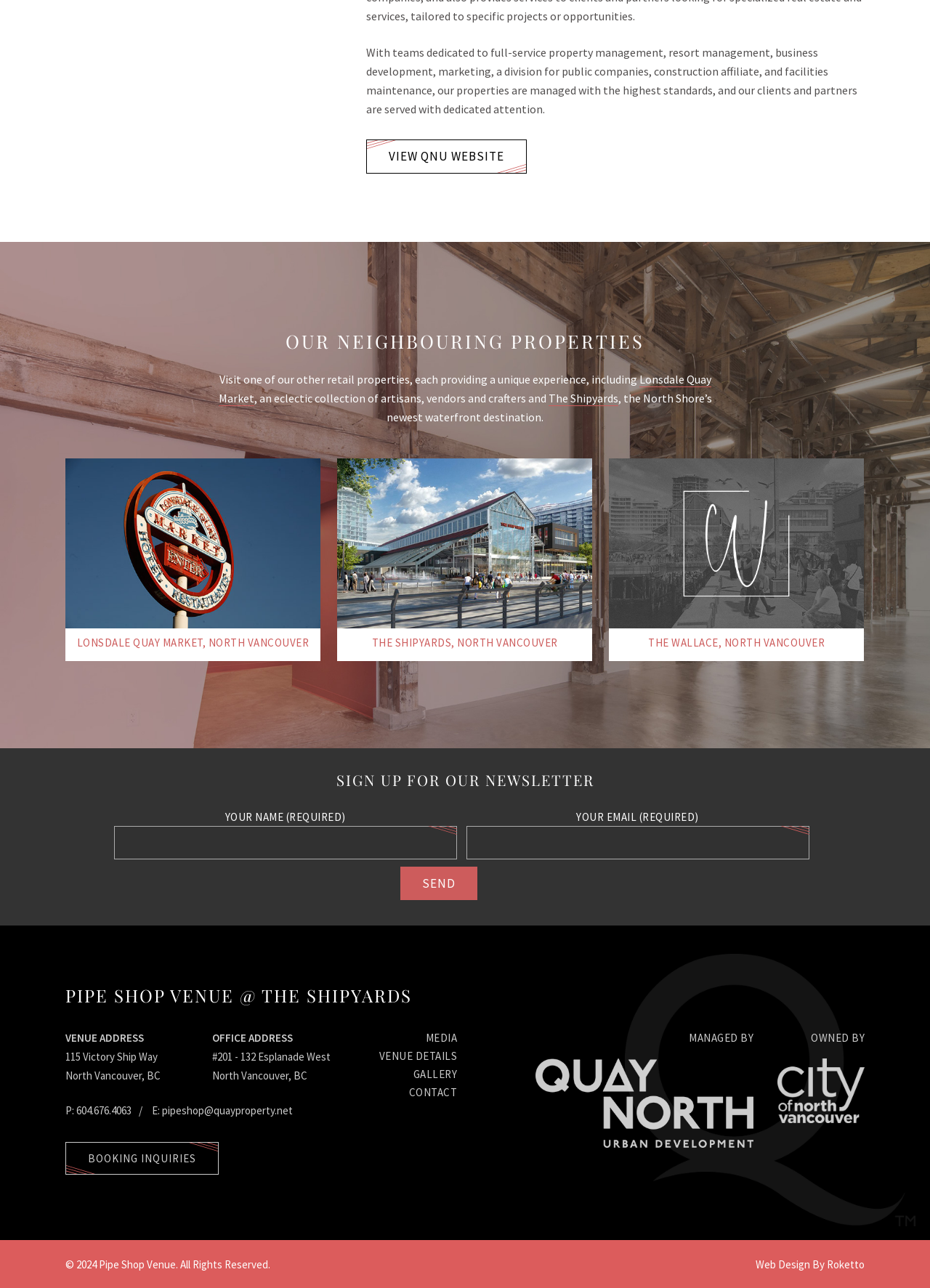Specify the bounding box coordinates of the area to click in order to execute this command: 'Visit Lonsdale Quay Market'. The coordinates should consist of four float numbers ranging from 0 to 1, and should be formatted as [left, top, right, bottom].

[0.235, 0.289, 0.764, 0.315]